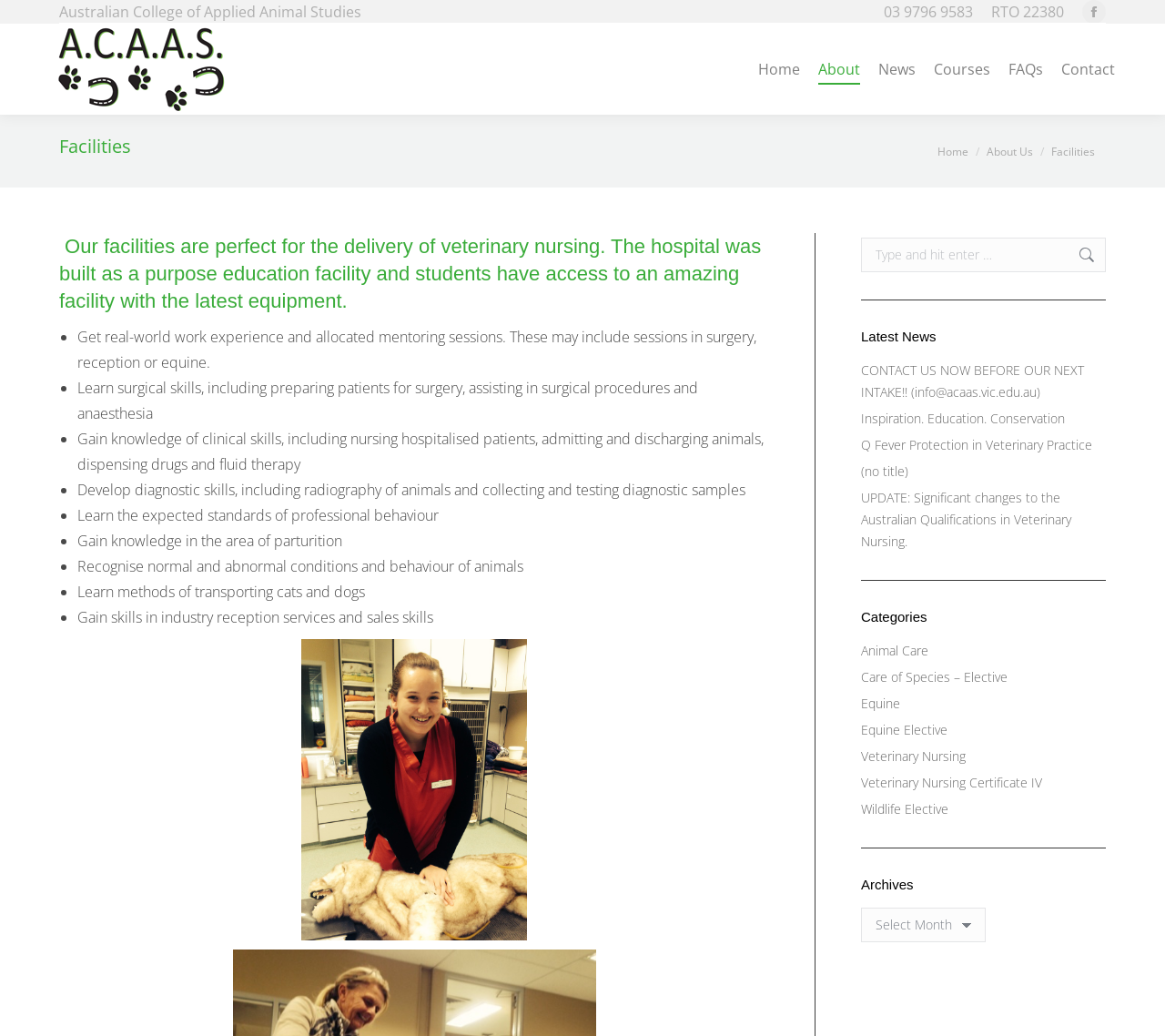Create a detailed summary of the webpage's content and design.

The webpage is about the facilities of the Australian College of Applied Animal Studies. At the top right corner, there is a phone number "03 9796 9583" and an RTO number "RTO 22380". Next to them, there is a Facebook link. On the top left, there is a college logo and a link to the college's homepage. Below the logo, there are navigation links to "Home", "About", "News", "Courses", "FAQs", and "Contact".

The main content of the page is divided into two sections. The left section has a heading "Facilities" and a paragraph describing the facilities, which are perfect for the delivery of veterinary nursing. The hospital was built as a purpose education facility, and students have access to an amazing facility with the latest equipment.

Below the paragraph, there is a list of bullet points describing the various skills and knowledge that students can gain from the facilities, including real-world work experience, surgical skills, clinical skills, diagnostic skills, and more.

On the right section, there is a search bar with a "Go!" button. Below the search bar, there are links to "Latest News" and several news articles with titles such as "CONTACT US NOW BEFORE OUR NEXT INTAKE!!", "Inspiration. Education. Conservation", and "UPDATE: Significant changes to the Australian Qualifications in Veterinary Nursing.". There are also links to categories such as "Animal Care", "Equine", "Veterinary Nursing", and "Wildlife Elective". At the bottom, there is a combobox for archives.